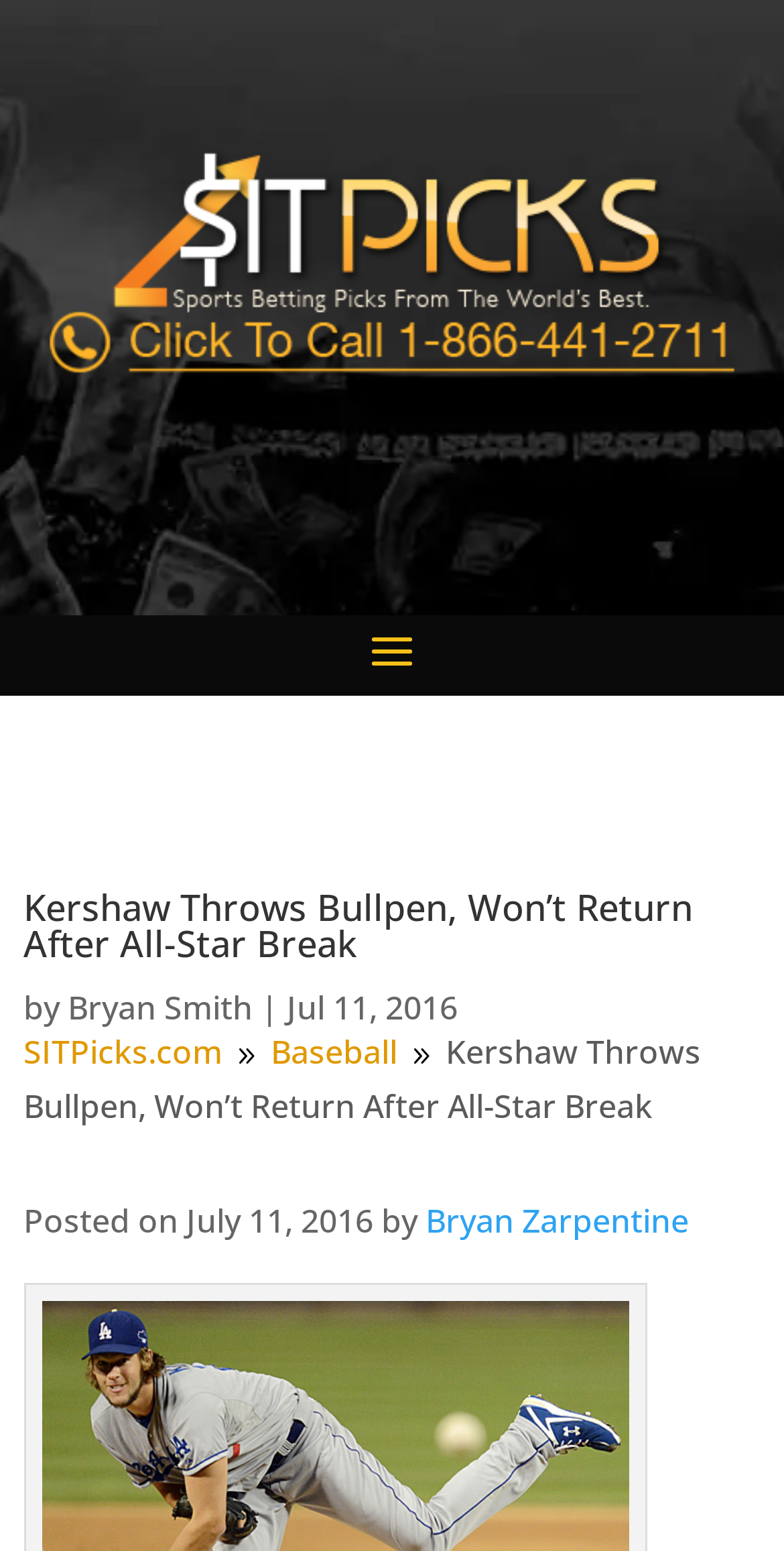Find the bounding box coordinates for the HTML element described as: "Bryan Smith". The coordinates should consist of four float values between 0 and 1, i.e., [left, top, right, bottom].

[0.086, 0.635, 0.322, 0.664]